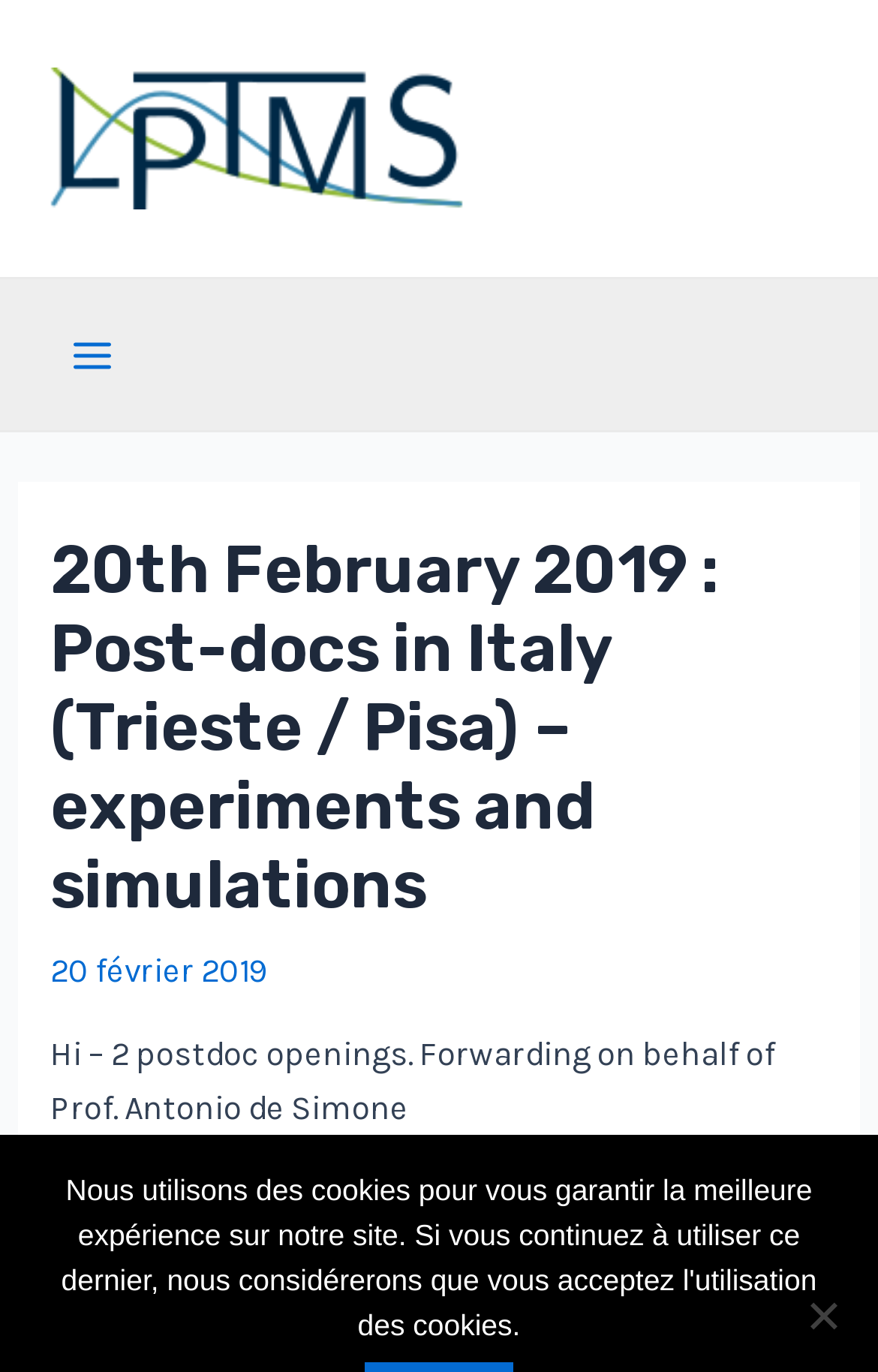What is the country where SISSA is located?
Answer the question with a single word or phrase by looking at the picture.

Italy